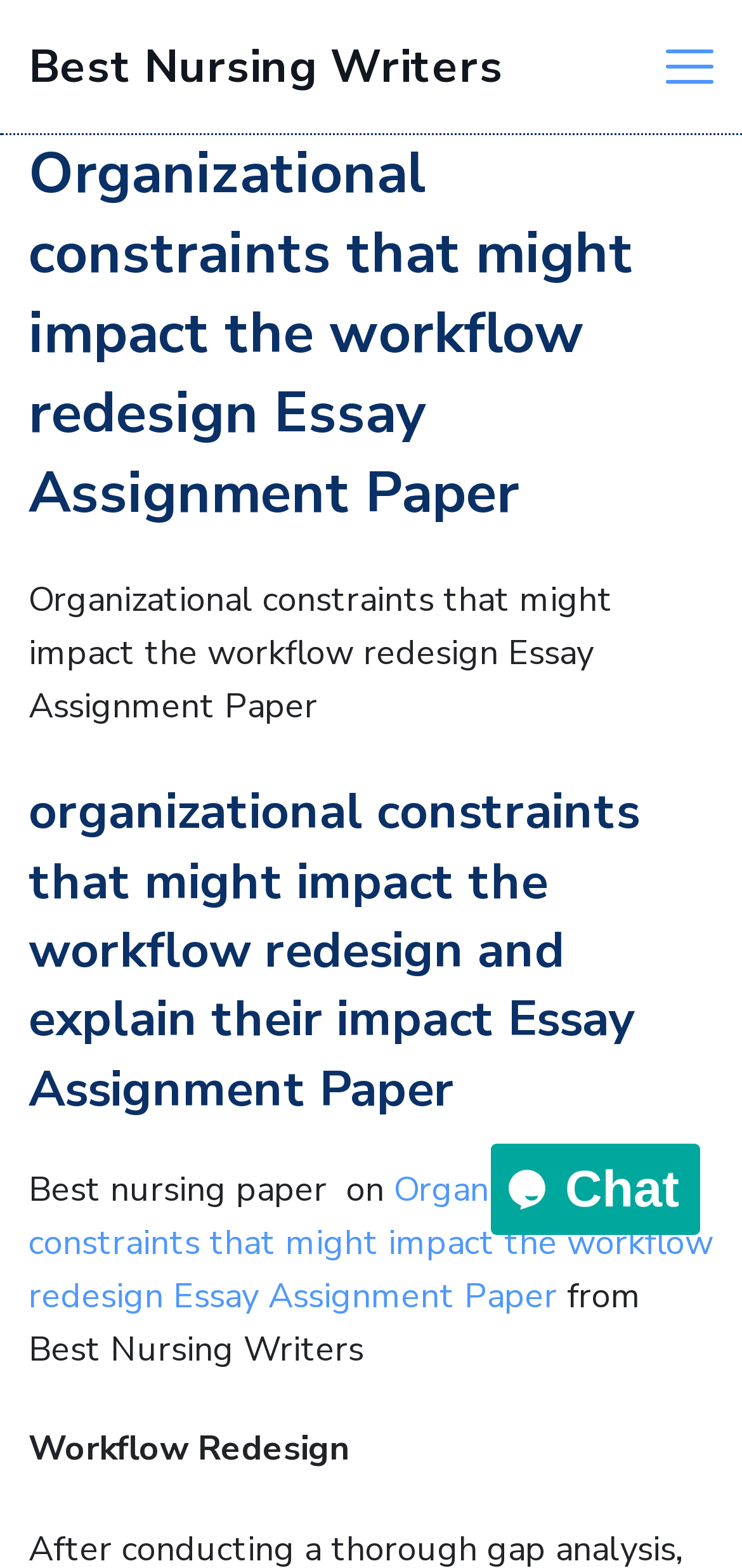What is the last word in the static text above the 'Workflow Redesign' text?
Using the visual information, answer the question in a single word or phrase.

Writers